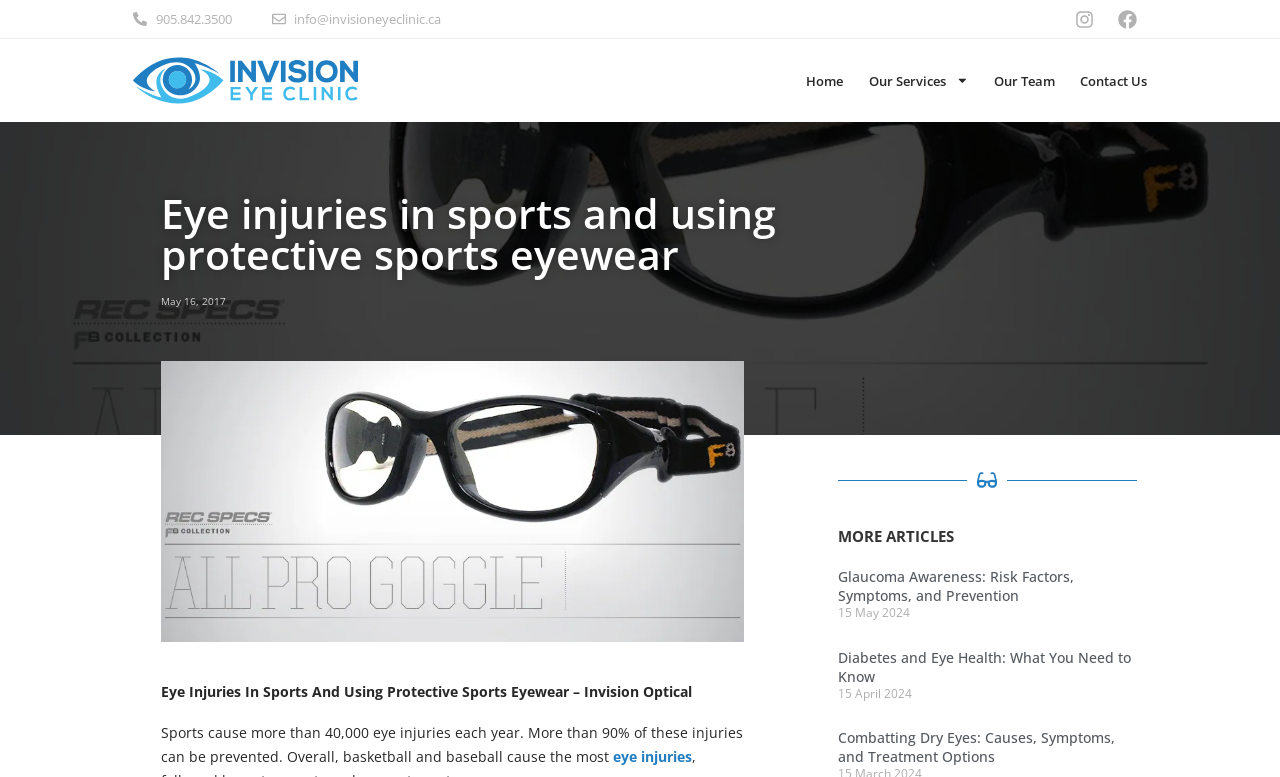Can you identify the bounding box coordinates of the clickable region needed to carry out this instruction: 'Go to Home'? The coordinates should be four float numbers within the range of 0 to 1, stated as [left, top, right, bottom].

[0.63, 0.075, 0.659, 0.132]